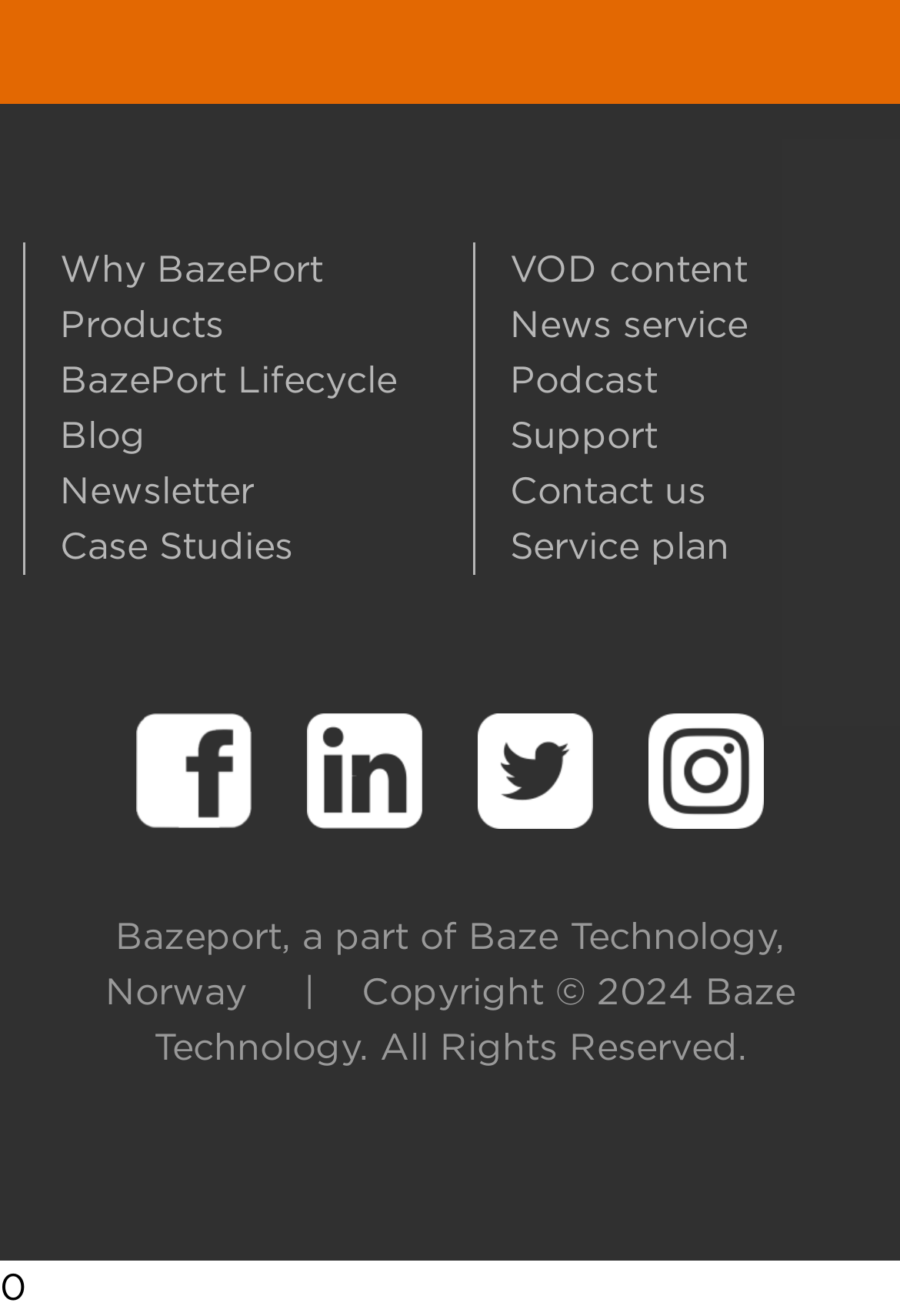Predict the bounding box coordinates of the area that should be clicked to accomplish the following instruction: "Check 'Case Studies'". The bounding box coordinates should consist of four float numbers between 0 and 1, i.e., [left, top, right, bottom].

[0.067, 0.398, 0.326, 0.431]